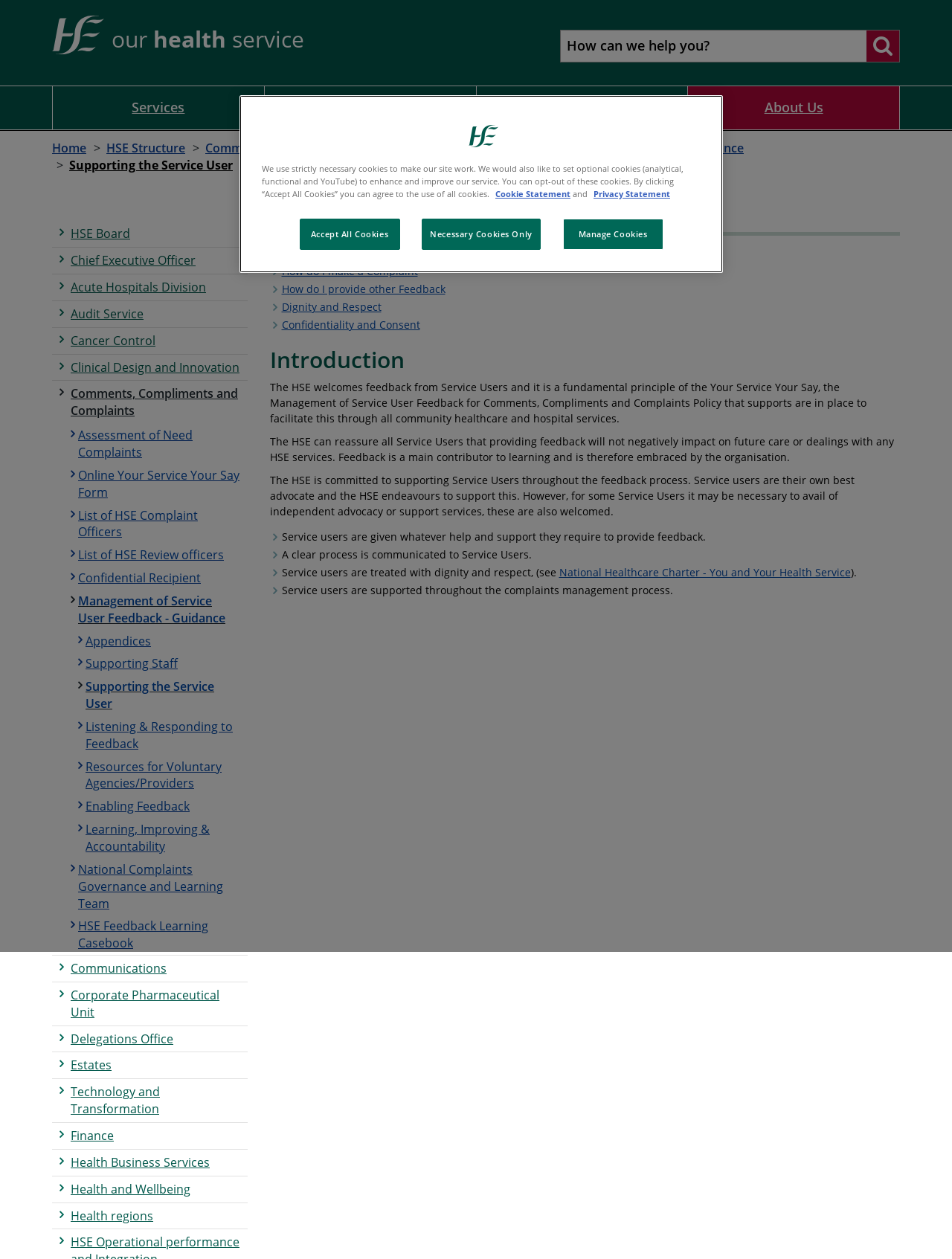Locate the bounding box coordinates of the clickable region to complete the following instruction: "Search website."

[0.91, 0.024, 0.945, 0.049]